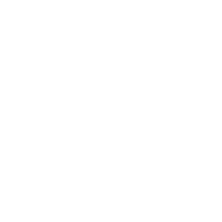Offer an in-depth description of the image shown.

This image depicts a welcoming and vibrant illustration of "نبات چوبی شکر قهوه ای نیشکر," which translates to "Brown Sugar Cane Stick Candy." The design features the candy in a stick form, emphasizing its organic and traditional qualities. Positioned within a webpage dedicated to organic products, this particular item highlights its appeal as a natural sweetener, perfect for culinary applications. The layout suggests an inviting shopping experience, encouraging customers to explore more. This item promotes a health-conscious choice for those seeking alternatives to refined sugars.